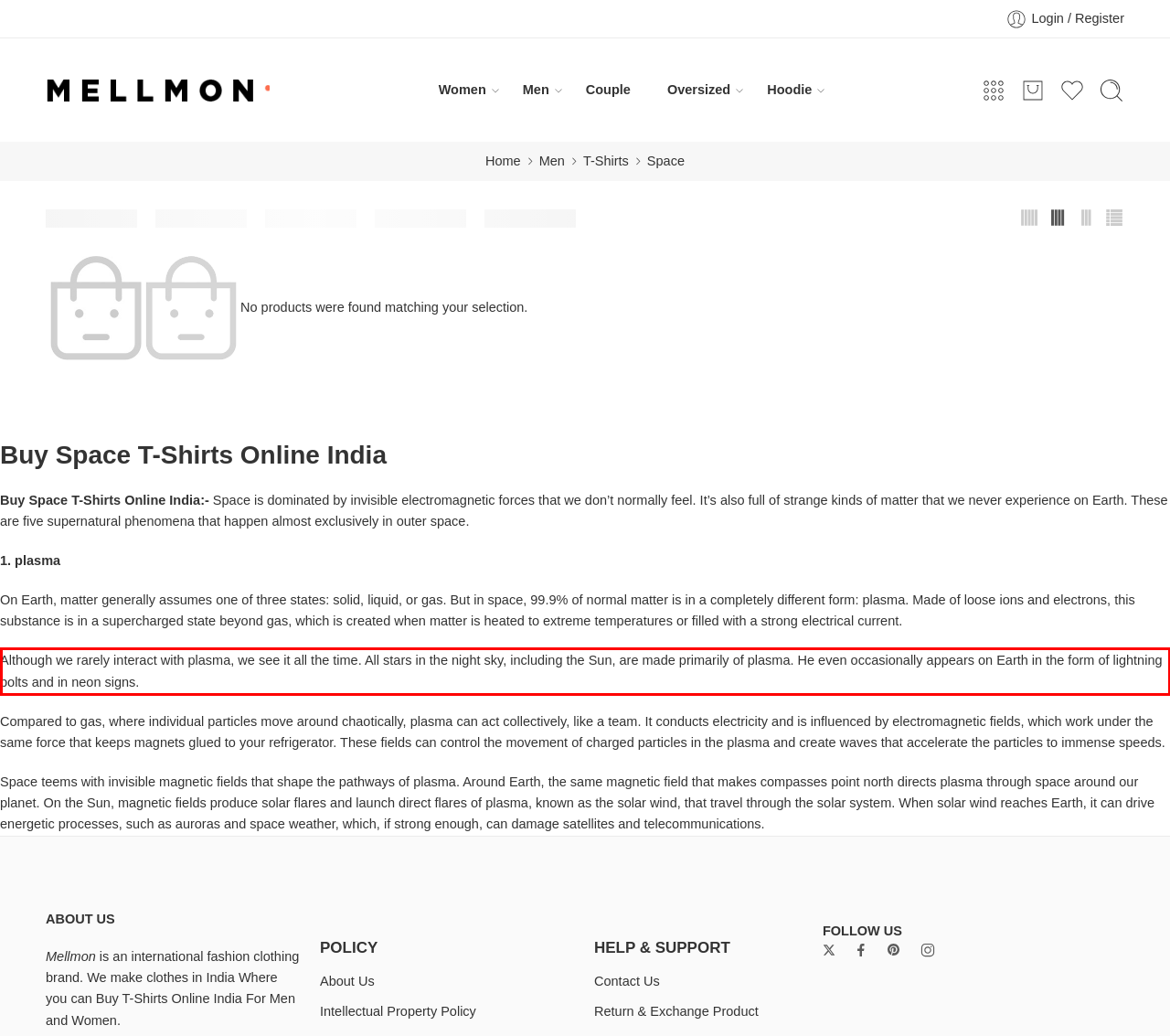You are given a webpage screenshot with a red bounding box around a UI element. Extract and generate the text inside this red bounding box.

Although we rarely interact with plasma, we see it all the time. All stars in the night sky, including the Sun, are made primarily of plasma. He even occasionally appears on Earth in the form of lightning bolts and in neon signs.